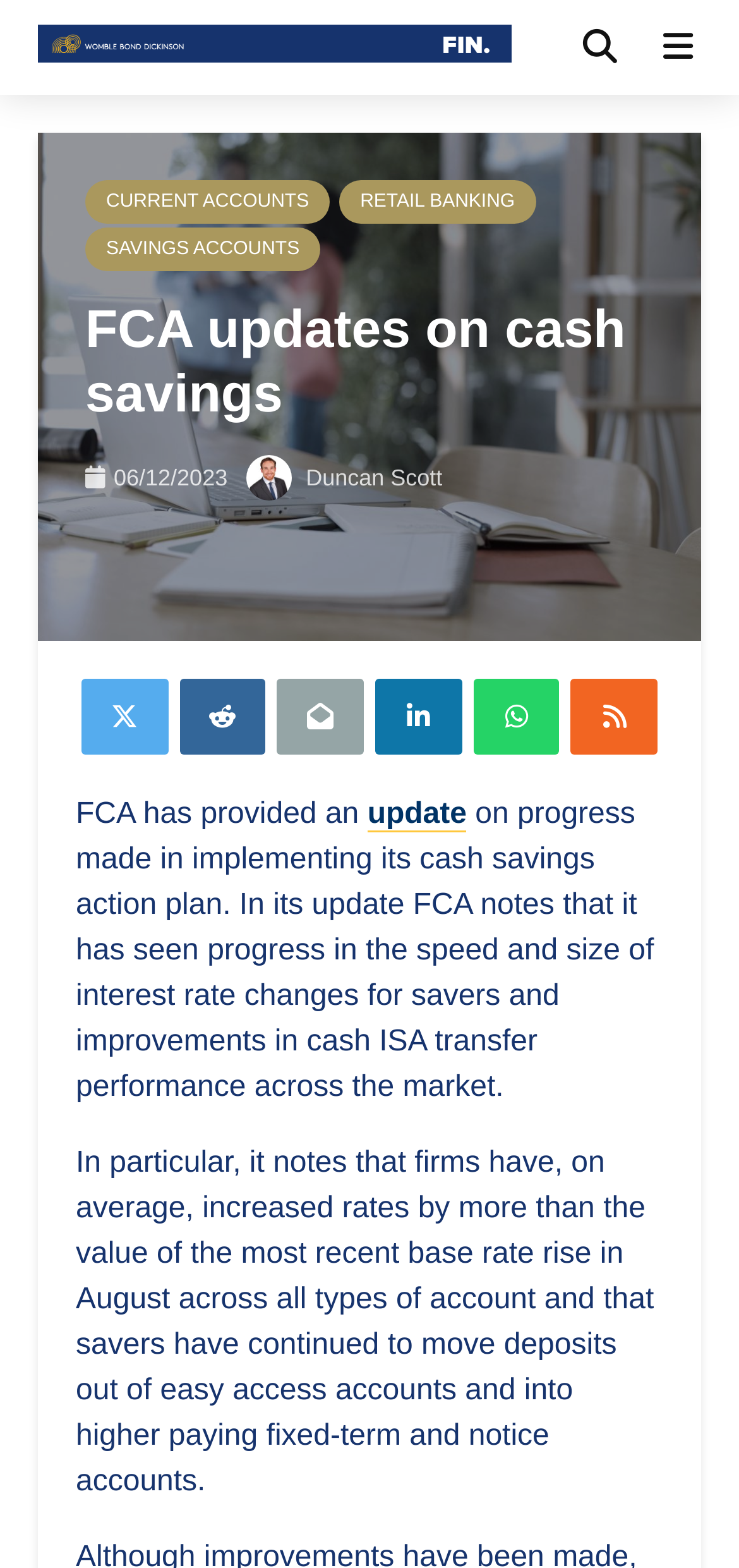What is the topic of the FCA update?
Using the image as a reference, answer the question in detail.

I found the topic of the FCA update by reading the StaticText element with the text 'FCA has provided an update on progress made in implementing its cash savings action plan.' which is located at the coordinates [0.103, 0.509, 0.497, 0.53]. This element is a child of the Root Element and is likely to be the topic of the update.